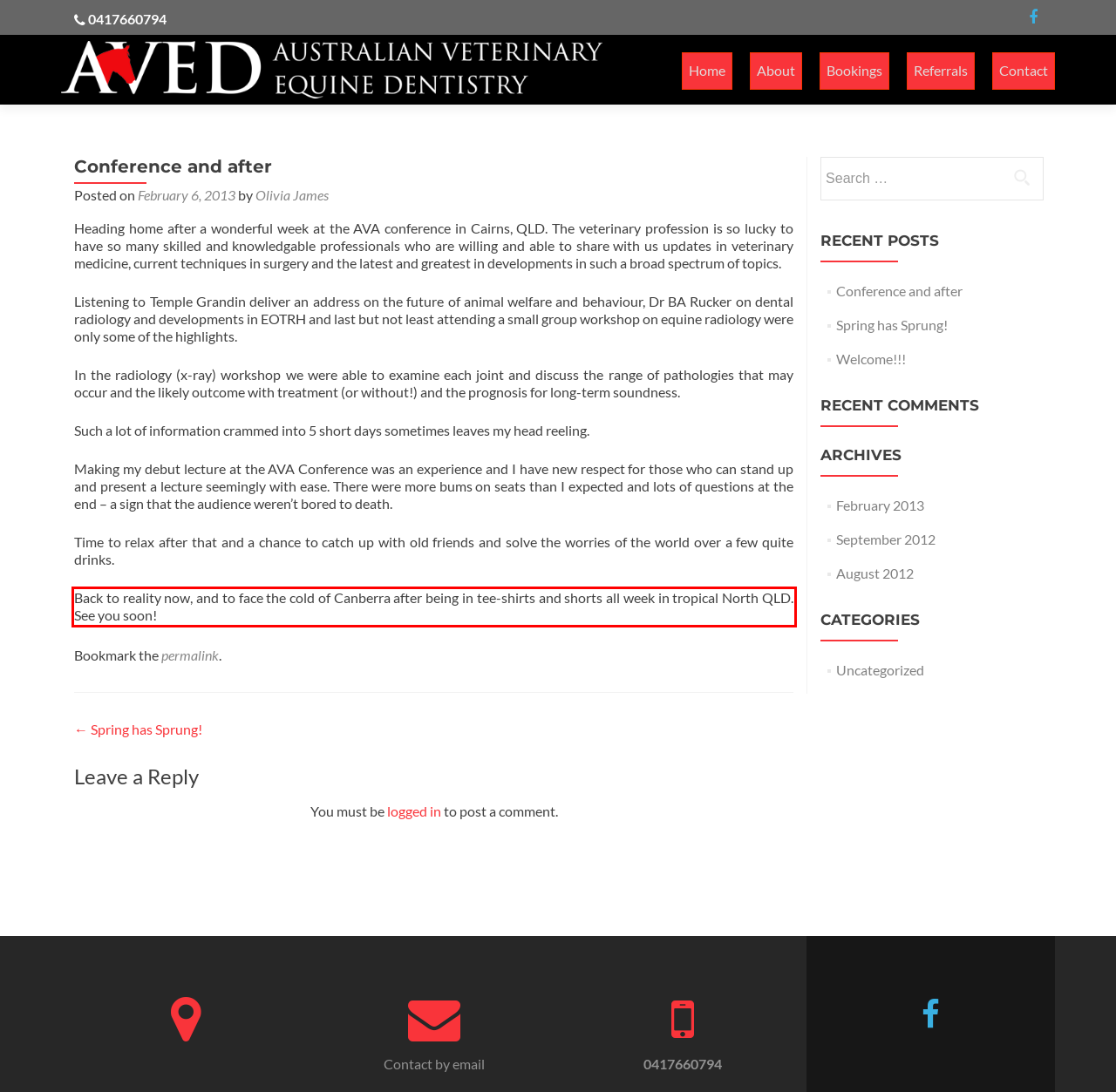You are given a screenshot showing a webpage with a red bounding box. Perform OCR to capture the text within the red bounding box.

Back to reality now, and to face the cold of Canberra after being in tee-shirts and shorts all week in tropical North QLD. See you soon!